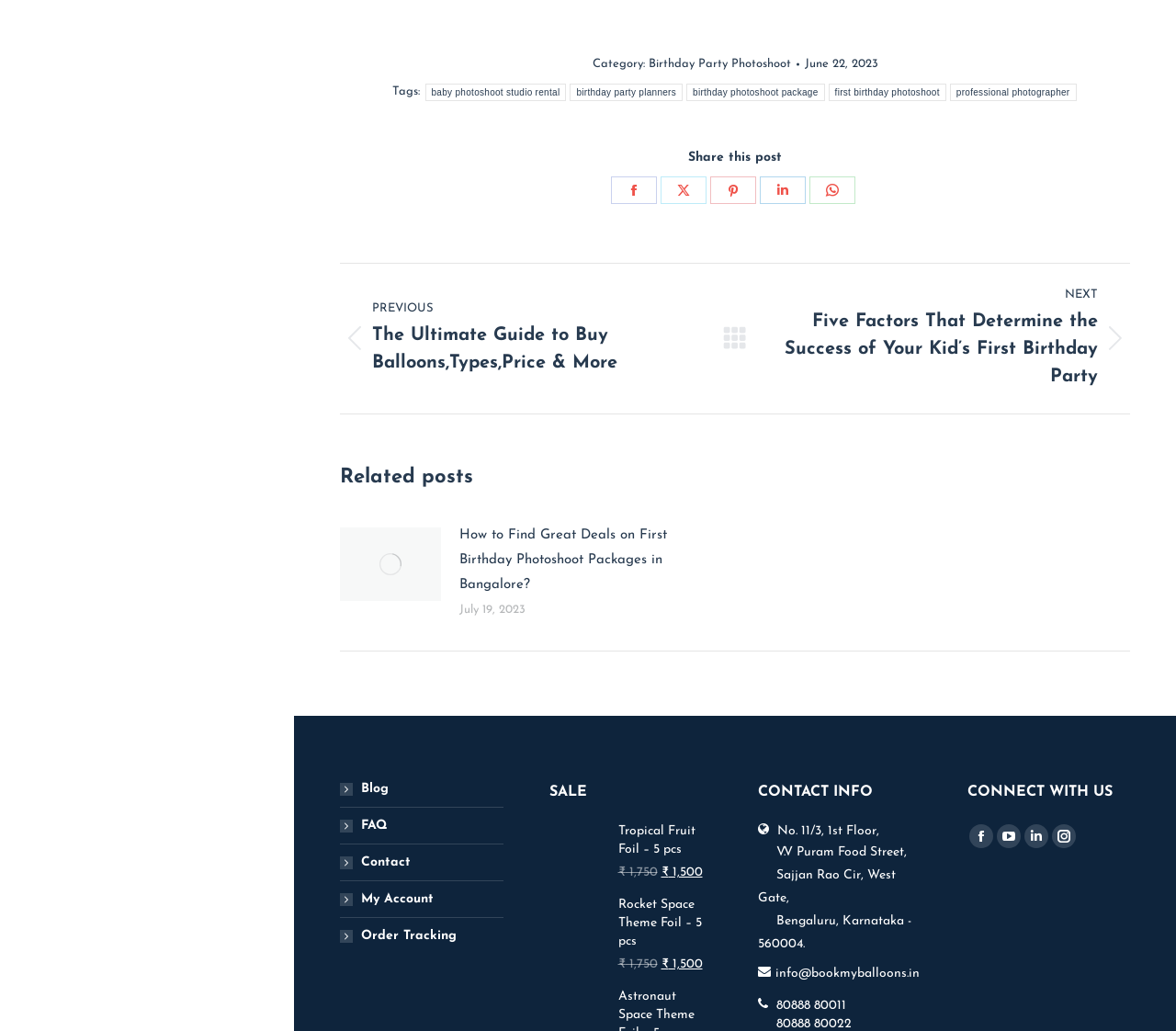Using the provided element description, identify the bounding box coordinates as (top-left x, top-left y, bottom-right x, bottom-right y). Ensure all values are between 0 and 1. Description: Birthday Party Photoshoot

[0.551, 0.056, 0.672, 0.067]